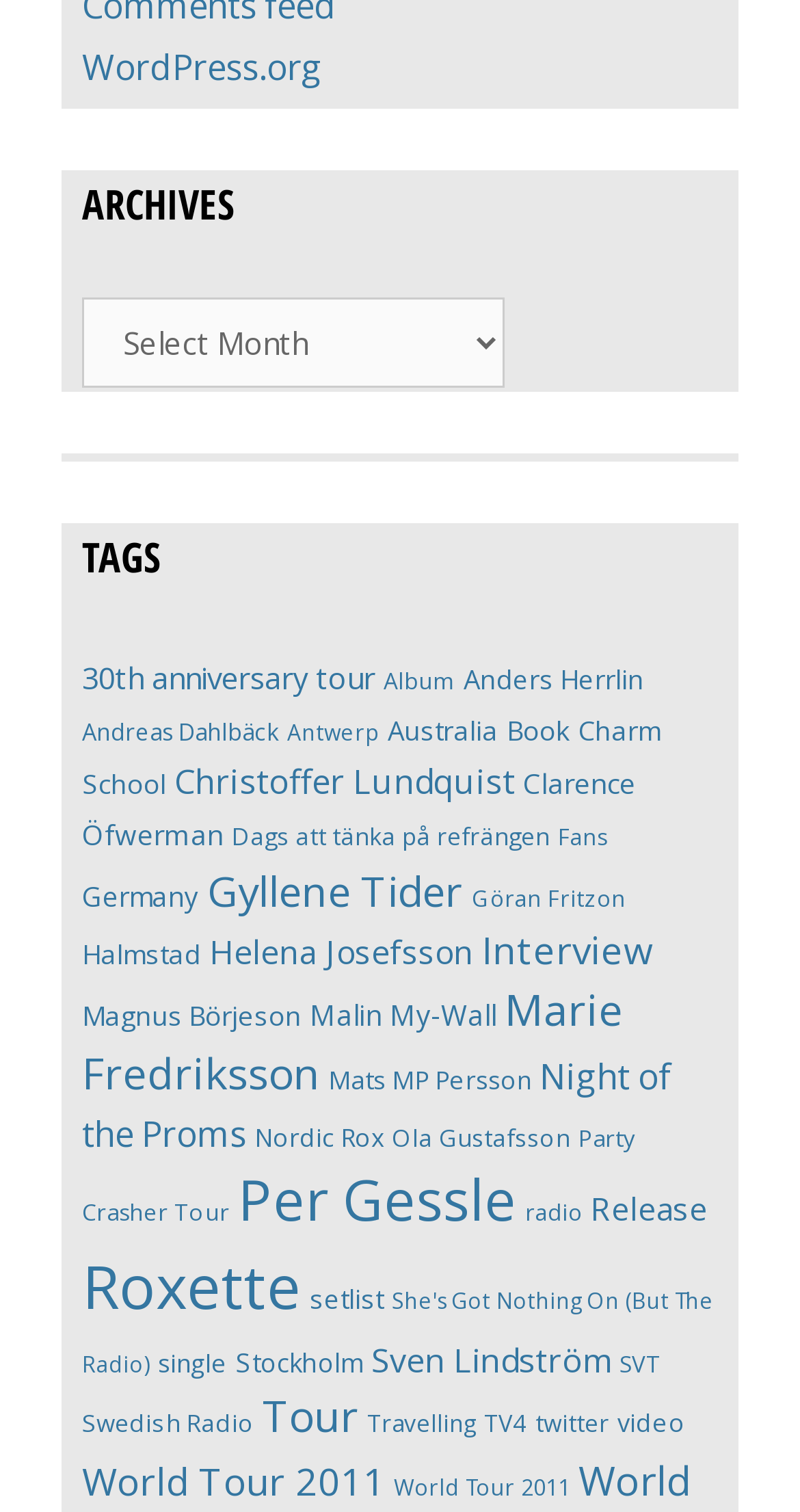Determine the coordinates of the bounding box that should be clicked to complete the instruction: "Choose the tag 'Album'". The coordinates should be represented by four float numbers between 0 and 1: [left, top, right, bottom].

[0.479, 0.439, 0.569, 0.46]